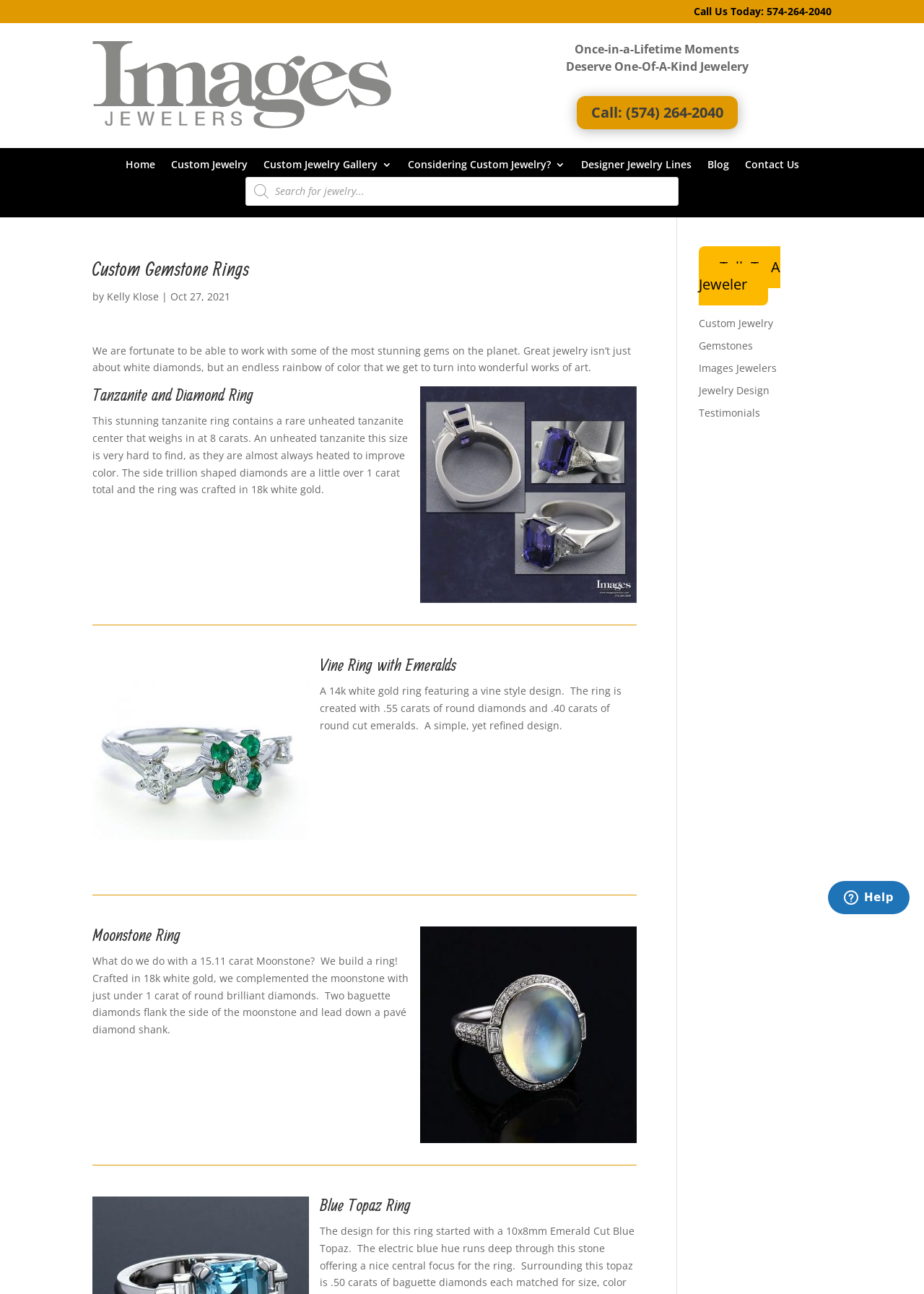Generate a thorough caption that explains the contents of the webpage.

This webpage is about custom gemstone rings and jewelry design. At the top, there is a phone number "Call Us Today: 574-264-2040" and an image of "Images Jewelers". Below that, there are three lines of text: "Once-in-a-Lifetime Moments", "Deserve One-Of-A-Kind Jewelry", and a link to call the same phone number.

On the left side, there is a navigation menu with links to "Home", "Custom Jewelry", "Custom Jewelry Gallery 3", "Considering Custom Jewelry?", "Designer Jewelry Lines", "Blog", and "Contact Us". Next to the navigation menu, there is a search bar with a magnifying glass icon and a label "Products search".

The main content of the page is divided into sections, each featuring a custom gemstone ring. The first section has a heading "Custom Gemstone Rings" and a subheading "by Kelly Klose, Oct 27, 2021". Below that, there is a paragraph of text describing the jewelry design process, followed by a section showcasing a Tanzanite and Diamond Ring. This section includes an image of the ring, a heading "Tanzanite and Diamond Ring", and a paragraph of text describing the ring's features.

Below the Tanzanite and Diamond Ring section, there are three more sections, each featuring a different custom gemstone ring: Vine Ring with Emeralds, Moonstone Ring, and Blue Topaz Ring. Each section includes an image of the ring, a heading with the ring's name, and a paragraph of text describing the ring's features.

On the right side of the page, there are several links to related topics, including "Talk To A Jeweler", "Custom Jewelry", "Gemstones", "Images Jewelers", "Jewelry Design", and "Testimonials". At the bottom right corner, there is a chat widget where users can chat with one of the agents.